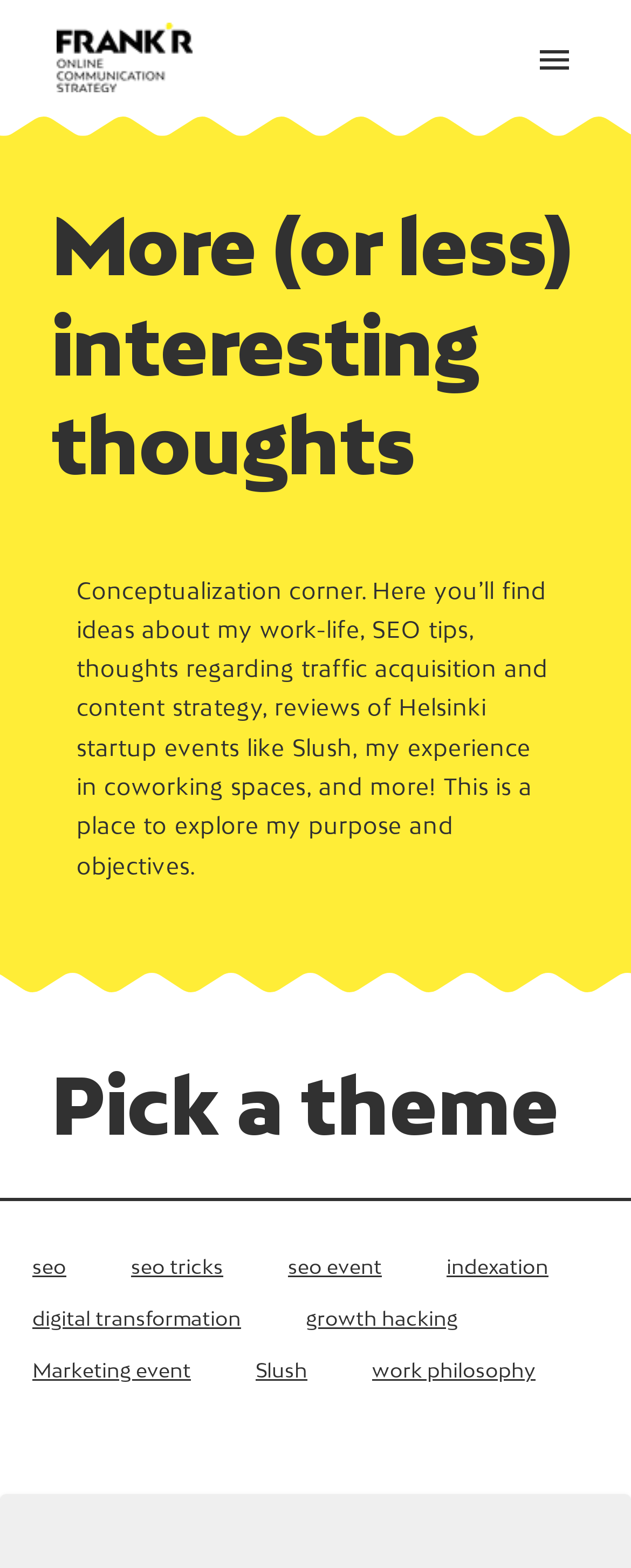Find the bounding box coordinates of the clickable area required to complete the following action: "View posts about Marketing event".

[0.051, 0.869, 0.303, 0.881]